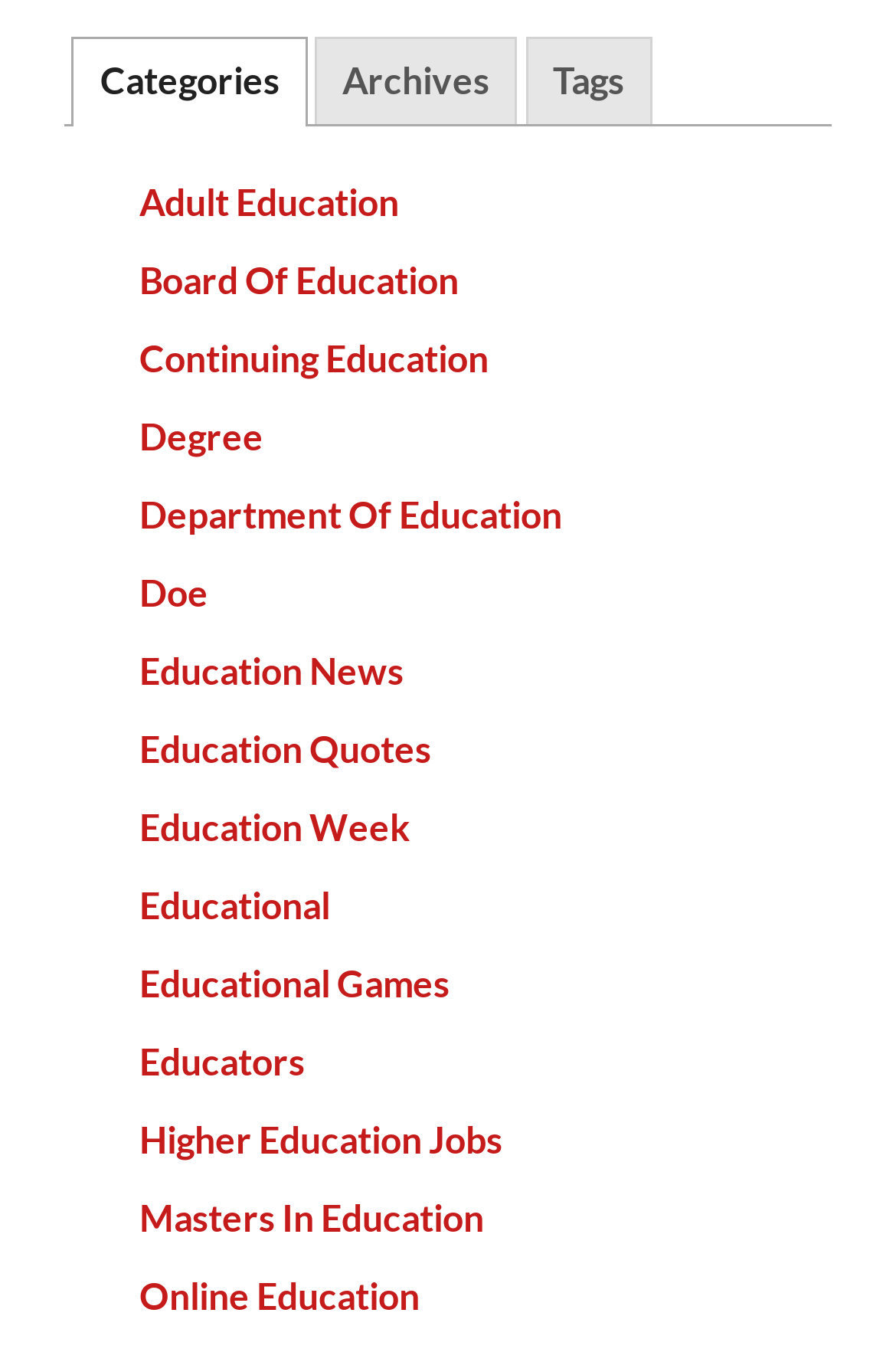Please answer the following question using a single word or phrase: 
How many category links are there below the tab list?

15